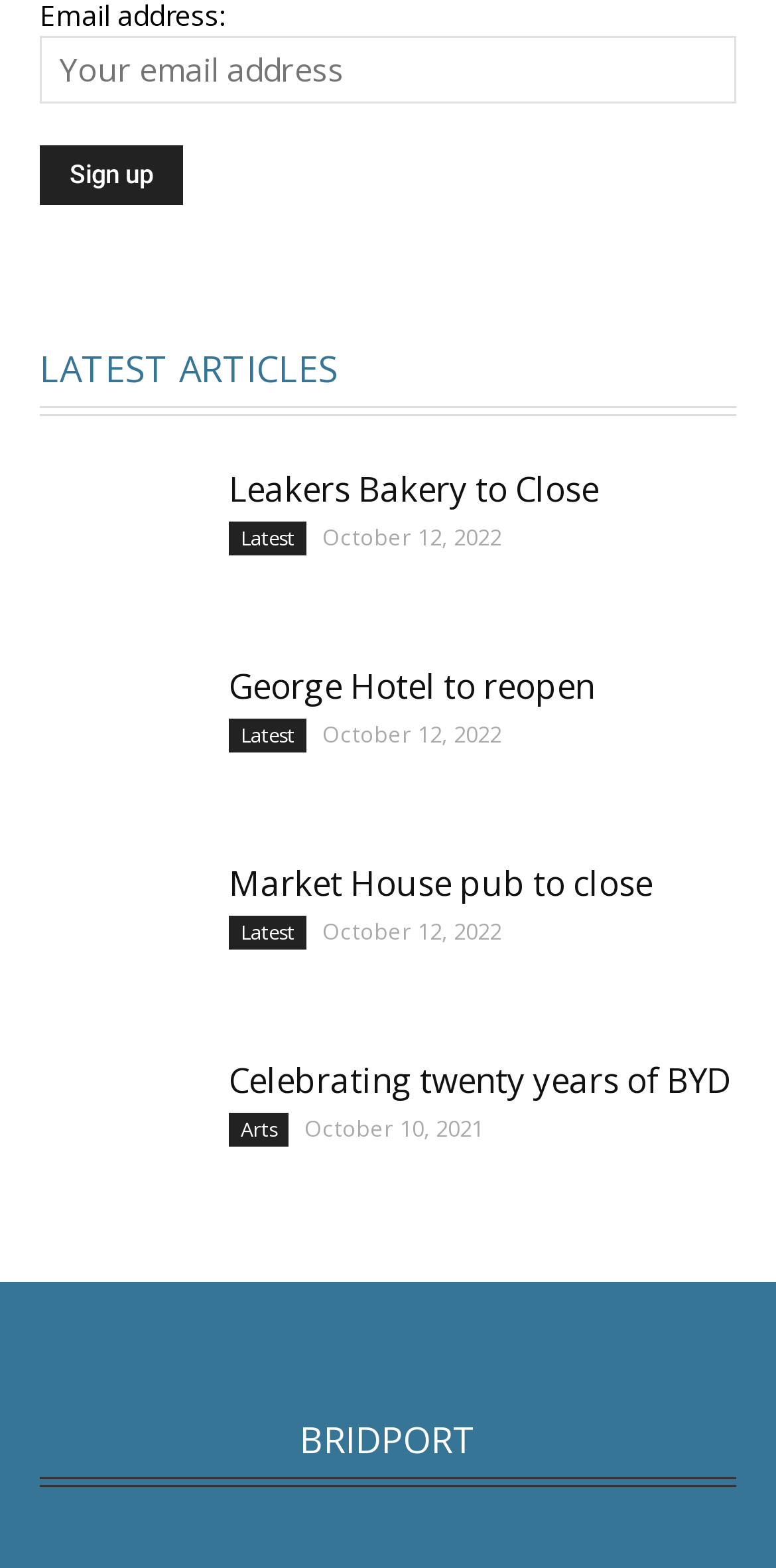What is the name of the location mentioned in the heading?
Make sure to answer the question with a detailed and comprehensive explanation.

I looked at the heading elements on the page and found that the location mentioned is 'BRIDPORT', which is mentioned at the bottom of the page.